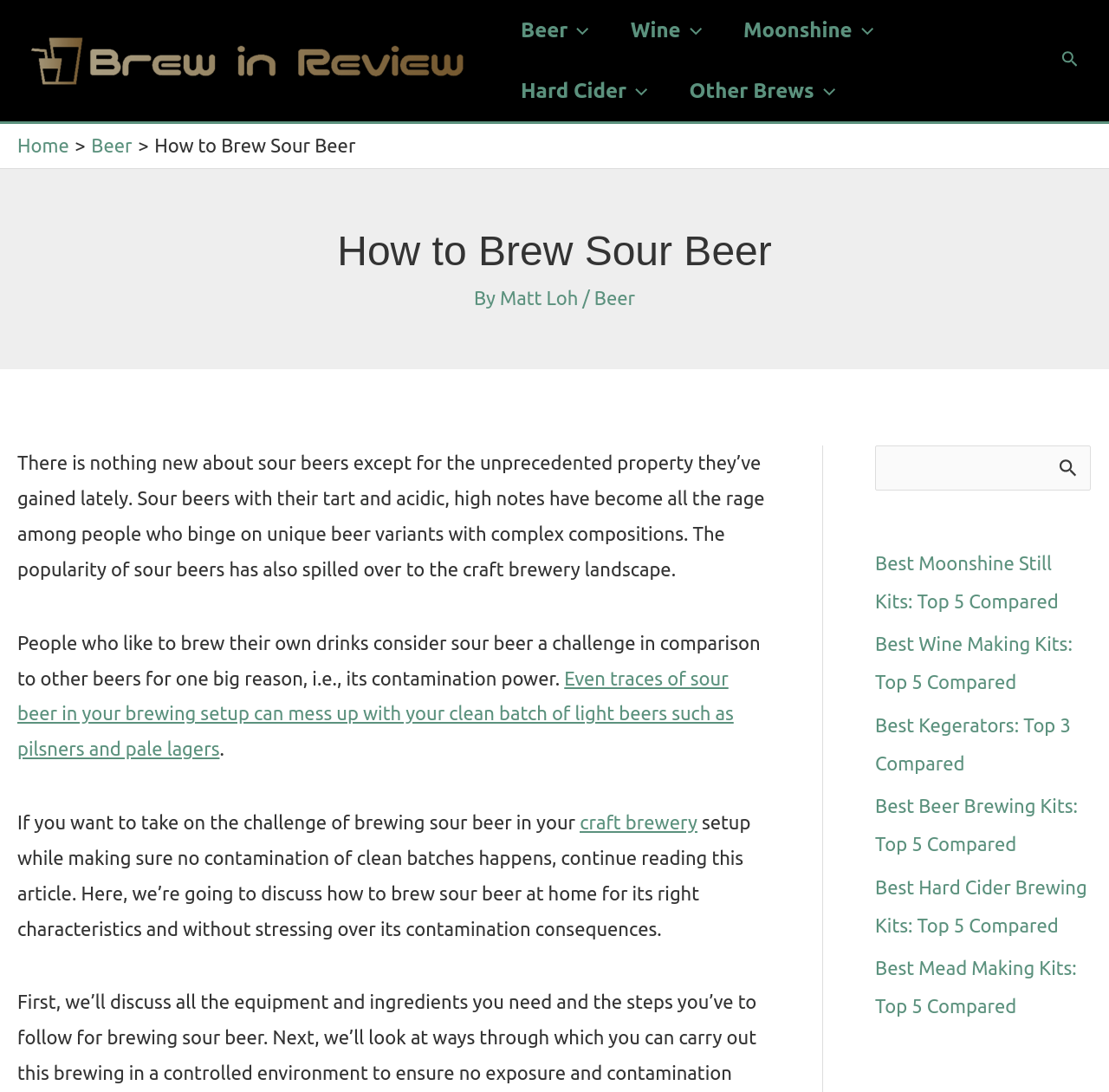Deliver a detailed narrative of the webpage's visual and textual elements.

This webpage is about brewing sour beer, with a focus on providing information and guidance on the topic. At the top left corner, there is a logo of "Brew in Review" with a link to the homepage. Next to it, there is a navigation menu with links to different sections of the website, including "Beer", "Wine", "Moonshine", "Hard Cider", and "Other Brews". 

On the top right corner, there is a search icon with a link to a search function. Below the navigation menu, there is a breadcrumb trail showing the current page's location in the website's hierarchy. The title of the page, "How to Brew Sour Beer", is displayed prominently in the middle of the page.

The main content of the page is divided into several sections. The first section introduces the topic of sour beer, explaining its popularity and the challenges of brewing it. The text is written in a conversational tone and includes links to related topics, such as craft breweries.

The rest of the page appears to be a list of recommended products or resources related to brewing, with links to articles comparing different kits and equipment for brewing moonshine, wine, beer, hard cider, and mead. These links are displayed in a column on the right side of the page.

There is also a search function on the right side of the page, allowing users to search for specific topics or keywords. Overall, the webpage is focused on providing information and resources for people interested in brewing sour beer and other types of beverages.